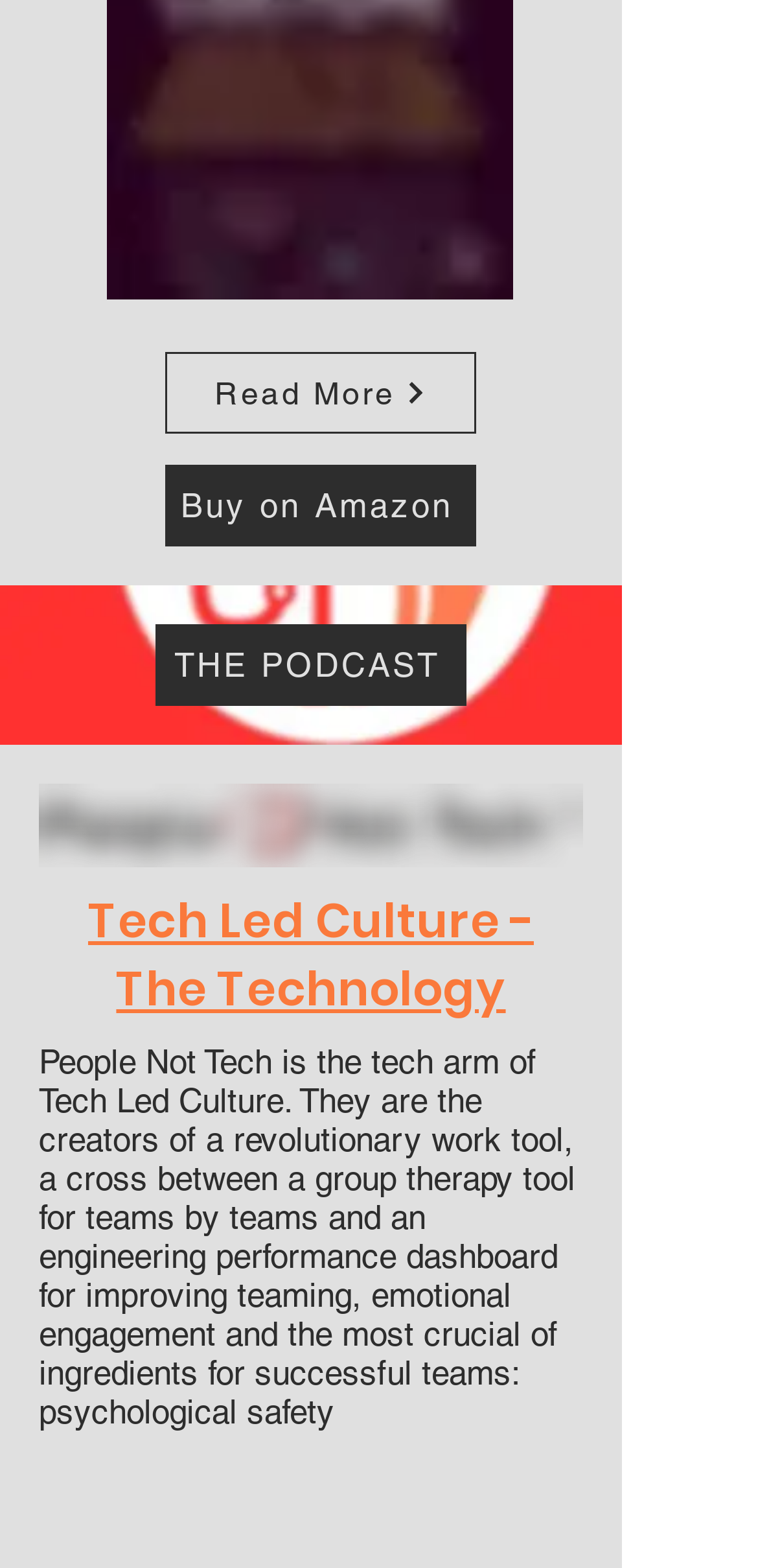Is there a banner on the webpage?
Based on the image, give a one-word or short phrase answer.

Yes